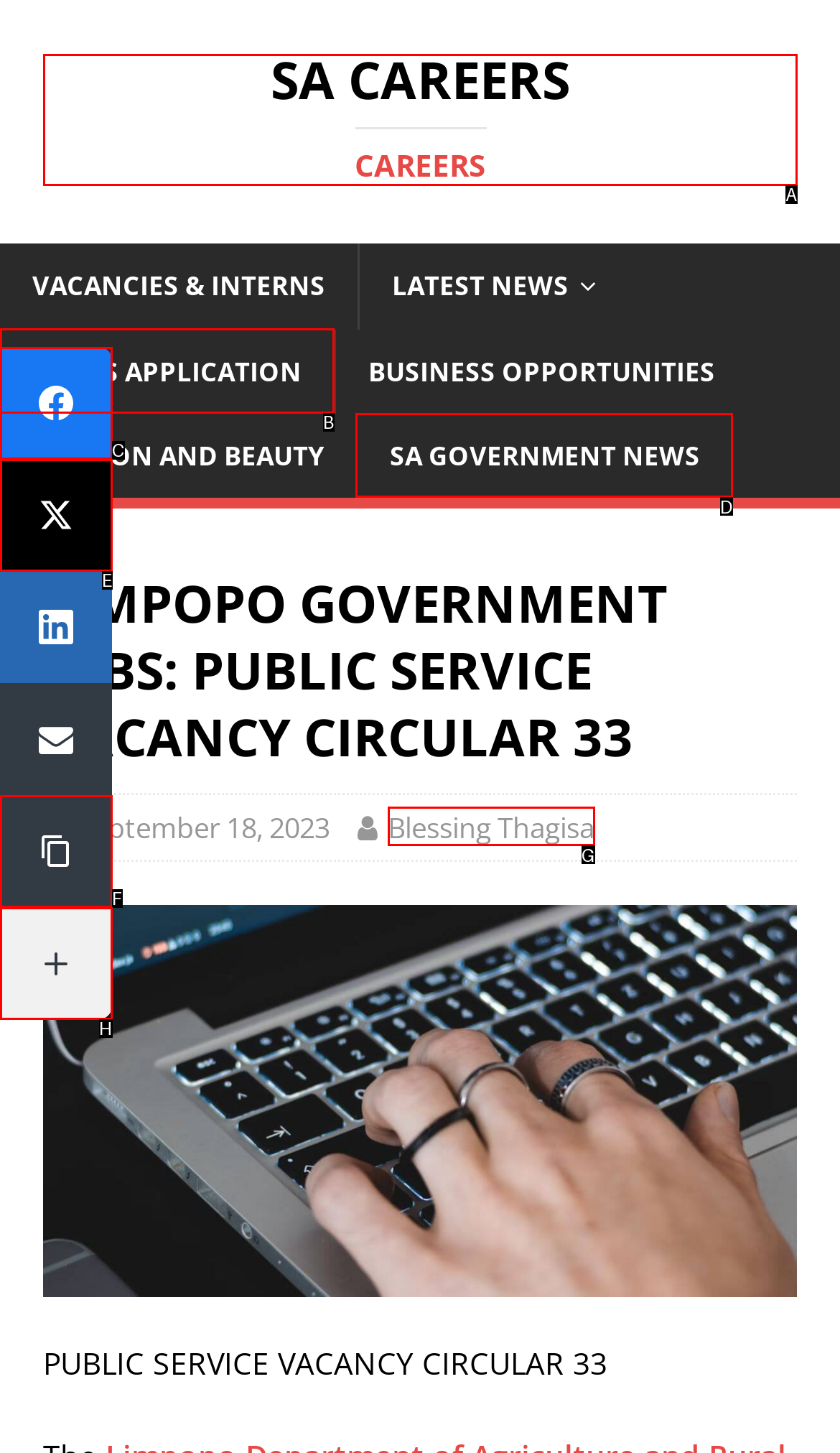Tell me which one HTML element best matches the description: YouTube
Answer with the option's letter from the given choices directly.

None